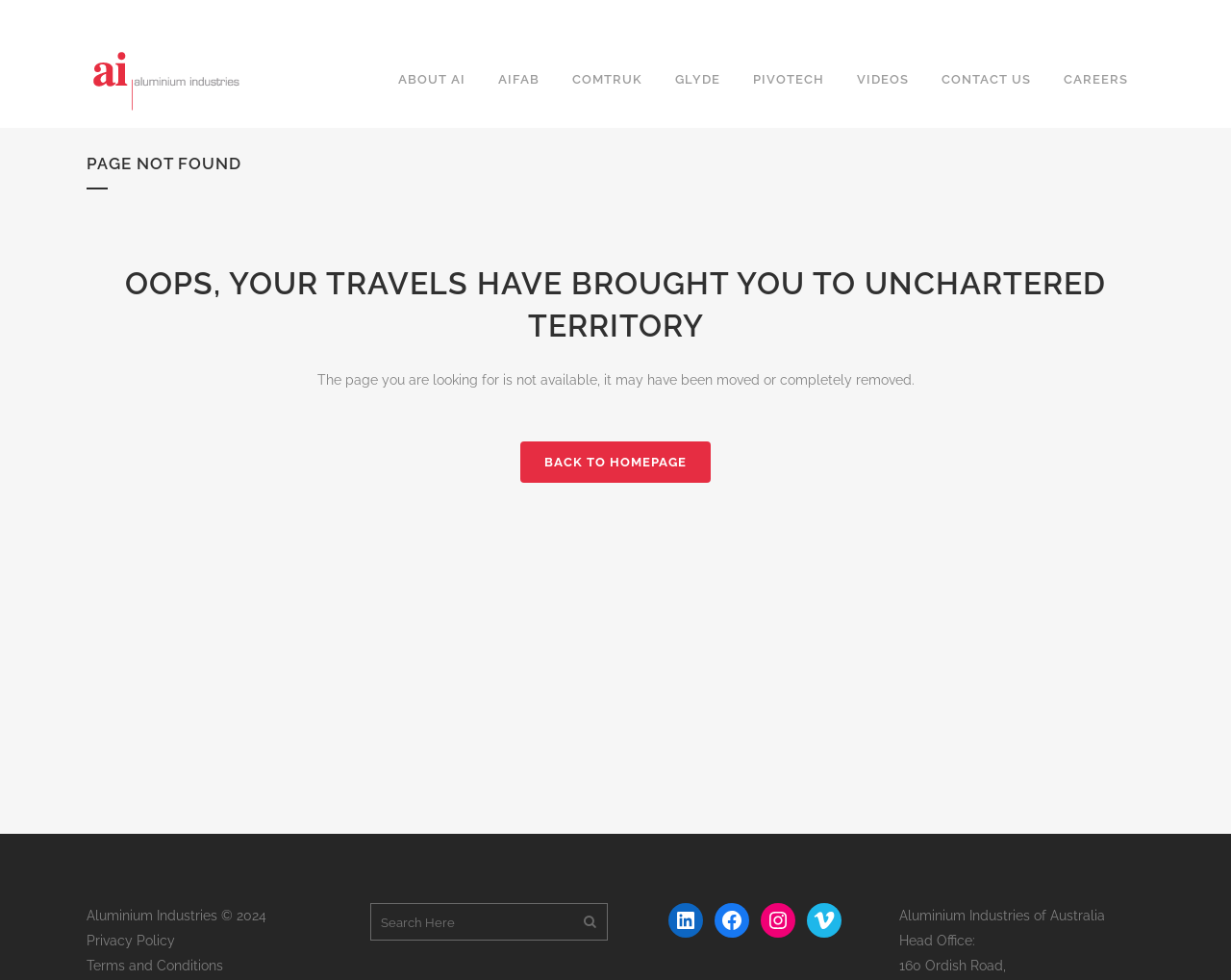Please determine the bounding box coordinates of the section I need to click to accomplish this instruction: "go to 'Solar Panels'".

None